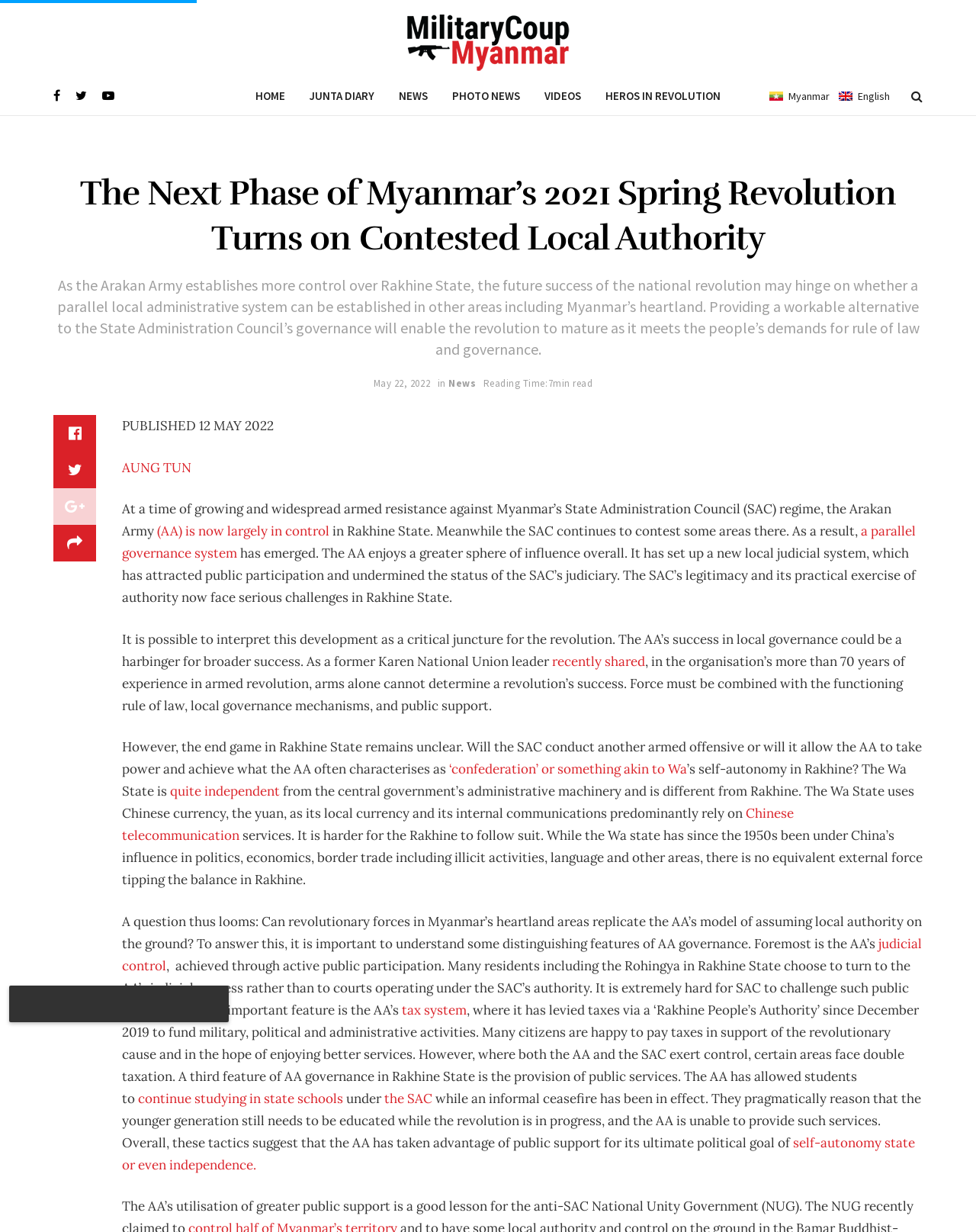Provide a one-word or brief phrase answer to the question:
What is the name of the language mentioned in the article?

Chinese